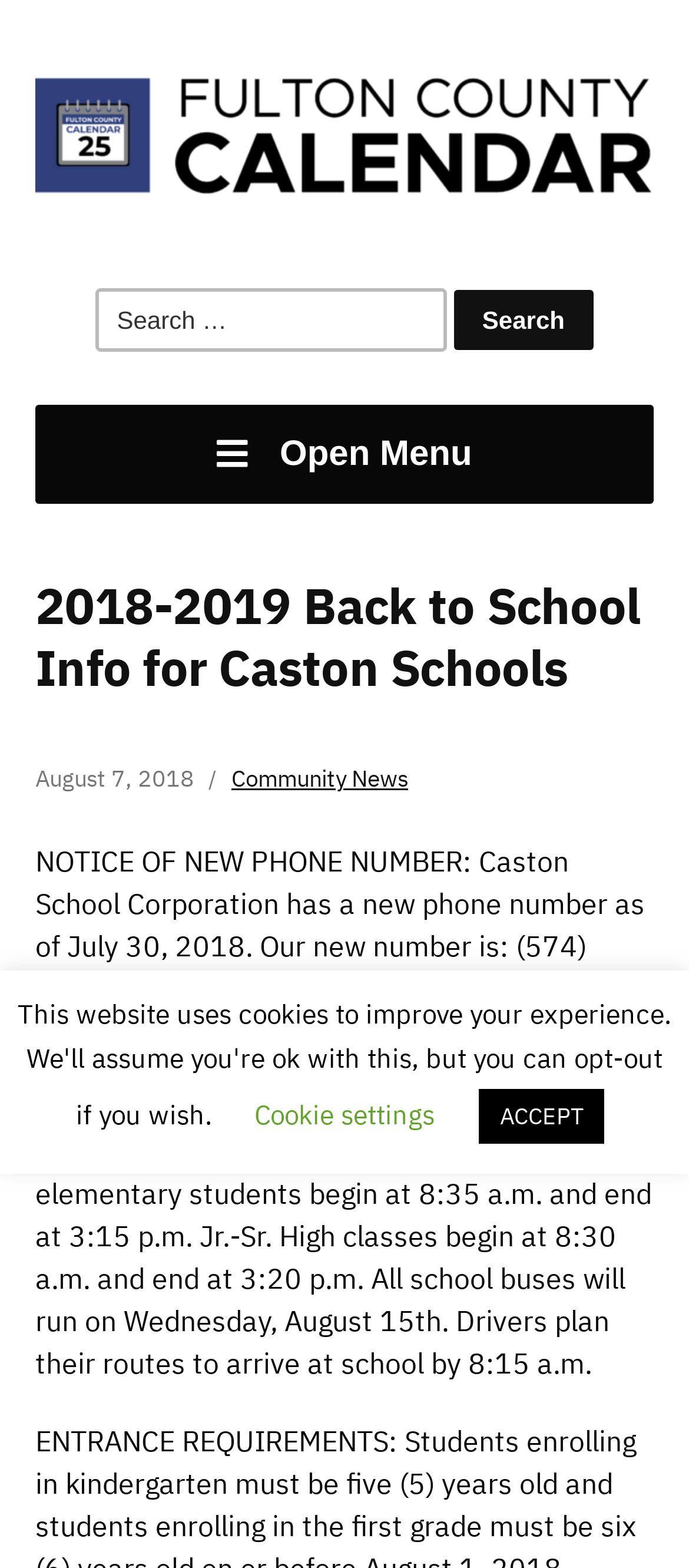Extract the bounding box coordinates of the UI element described by: "alt="Logo for Fulton County Calendar"". The coordinates should include four float numbers ranging from 0 to 1, e.g., [left, top, right, bottom].

[0.051, 0.079, 0.949, 0.101]